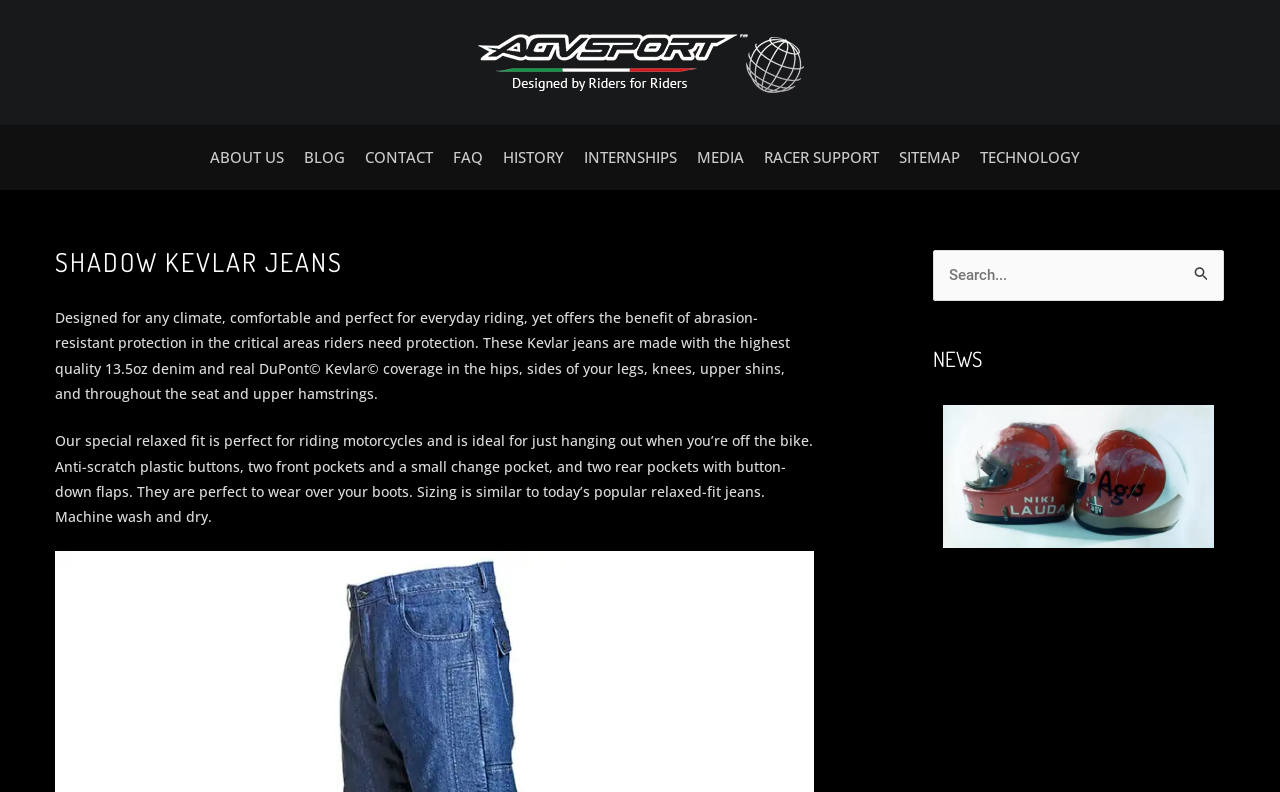Please reply to the following question using a single word or phrase: 
What is the material used for the Kevlar jeans?

13.5oz denim and DuPont Kevlar